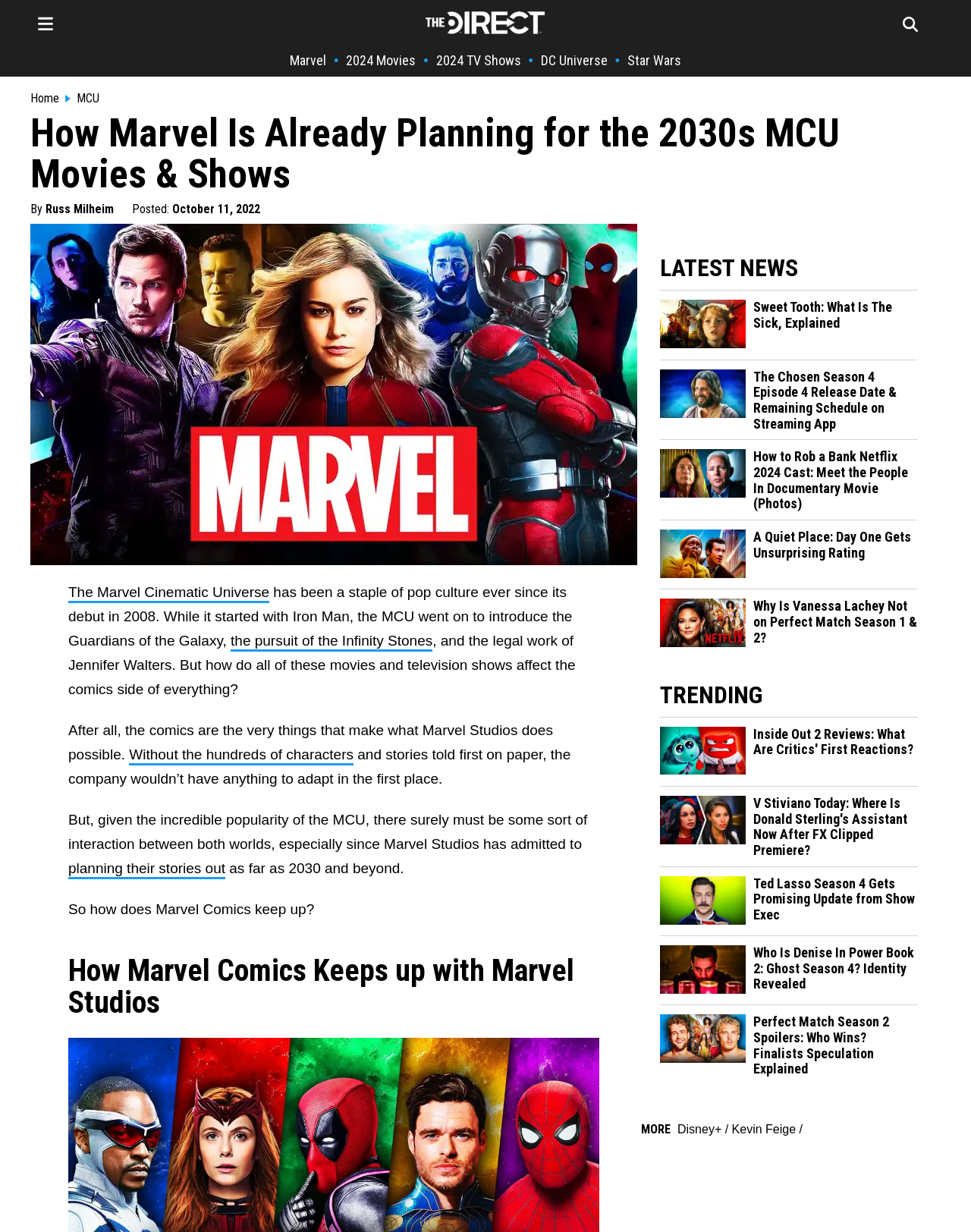Describe all significant elements and features of the webpage.

This webpage is an article discussing how Marvel Comics keeps up with the Marvel Cinematic Universe (MCU) and its expansive slate of movies and shows. The page has a prominent heading at the top, "How Marvel Is Already Planning for the 2030s MCU Movies & Shows", followed by a brief description of the article's content.

Below the heading, there is a row of links and images, including a logo for "The Direct" and links to other related topics such as "Marvel", "2024 Movies", and "Star Wars". On the top-right corner, there is a small image.

The main content of the article starts with a brief introduction to the MCU and its impact on popular culture. The text explains how the MCU has grown since its debut in 2008 and how it has introduced various characters and storylines. The article then shifts its focus to the relationship between the MCU and Marvel Comics, highlighting how the comics are the foundation for the MCU's stories and characters.

The article continues to discuss how Marvel Studios plans its stories out as far as 2030 and beyond, and how Marvel Comics keeps up with these plans. The text is divided into sections, with headings such as "How Marvel Comics Keeps up with Marvel Studios".

On the right-hand side of the page, there are several links to other news articles, categorized under "LATEST NEWS" and "TRENDING". These links are accompanied by images and brief descriptions of the articles. At the bottom of the page, there are more links to other topics, including "Disney+" and "Kevin Feige".

Overall, the webpage is a news article discussing the relationship between Marvel Comics and the Marvel Cinematic Universe, with a focus on how Marvel Comics keeps up with the MCU's plans for future movies and shows.